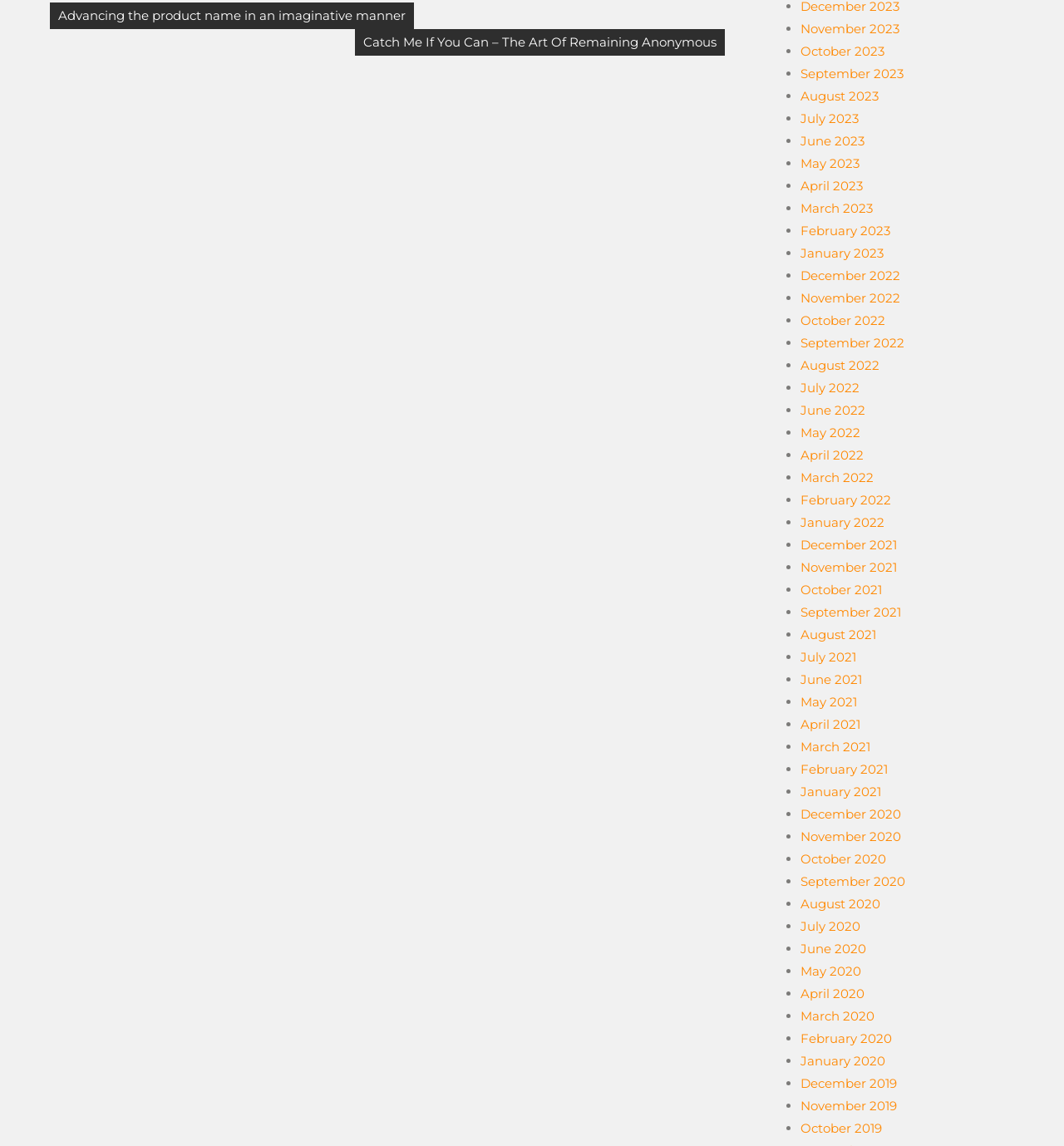How many links are available in the navigation section?
Answer the question with a single word or phrase by looking at the picture.

43